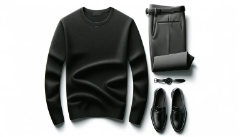Explain what is happening in the image with elaborate details.

This image showcases a stylish and sophisticated outfit consisting of a sleek black sweater, tailored gray pants, a classic wristwatch, and polished black shoes. The minimalist design emphasizes a modern aesthetic, ideal for both casual and semi-formal occasions. The ensemble highlights versatility, combining comfort with elegance, making it a perfect choice for those looking to maintain a chic yet understated look. The arrangement and presentation of the items reflect a thoughtful approach to menswear, encouraging fashion enthusiasts to explore similar stylish combinations.